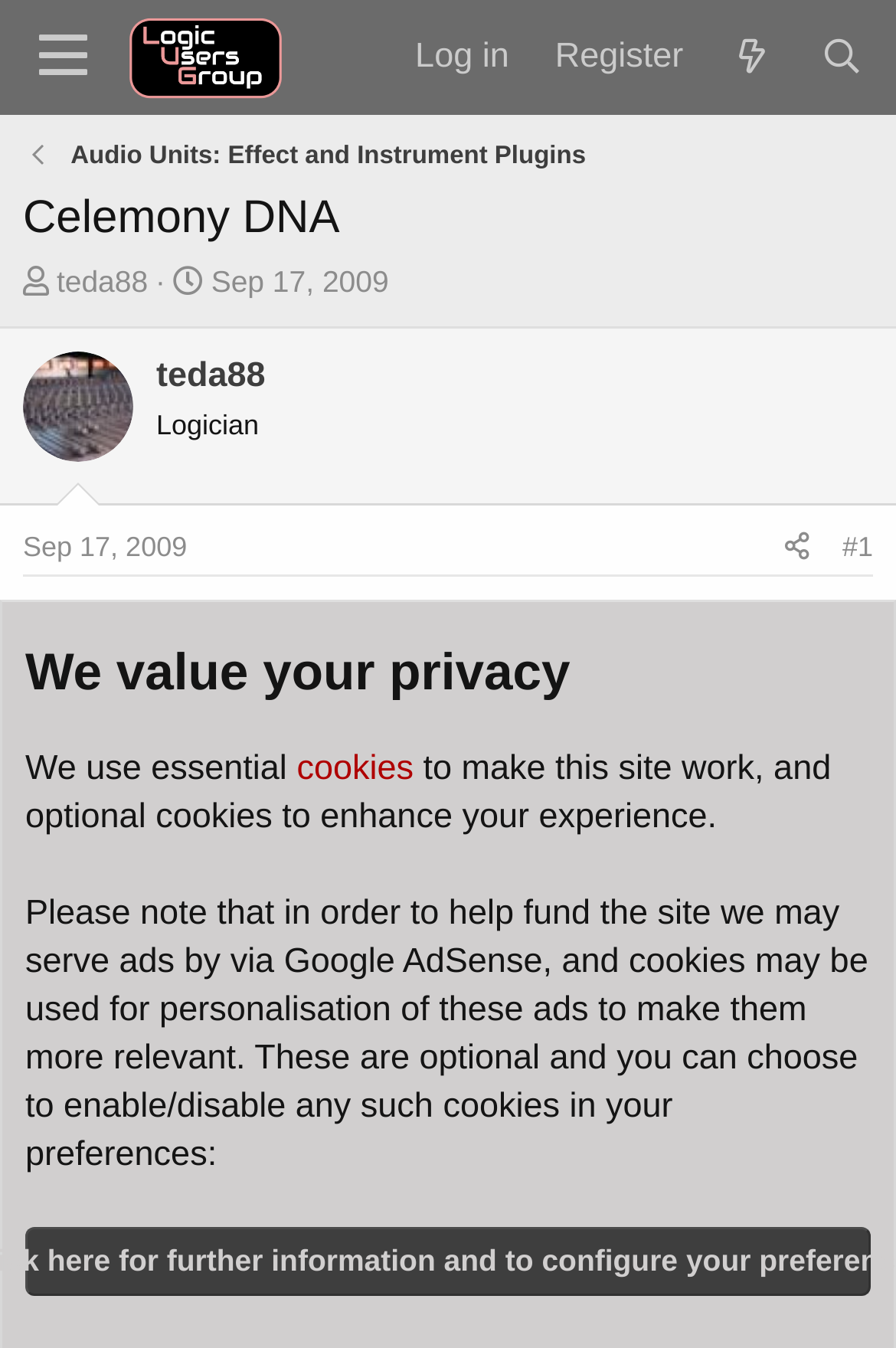Please identify the coordinates of the bounding box for the clickable region that will accomplish this instruction: "Search for something".

[0.889, 0.01, 0.99, 0.075]